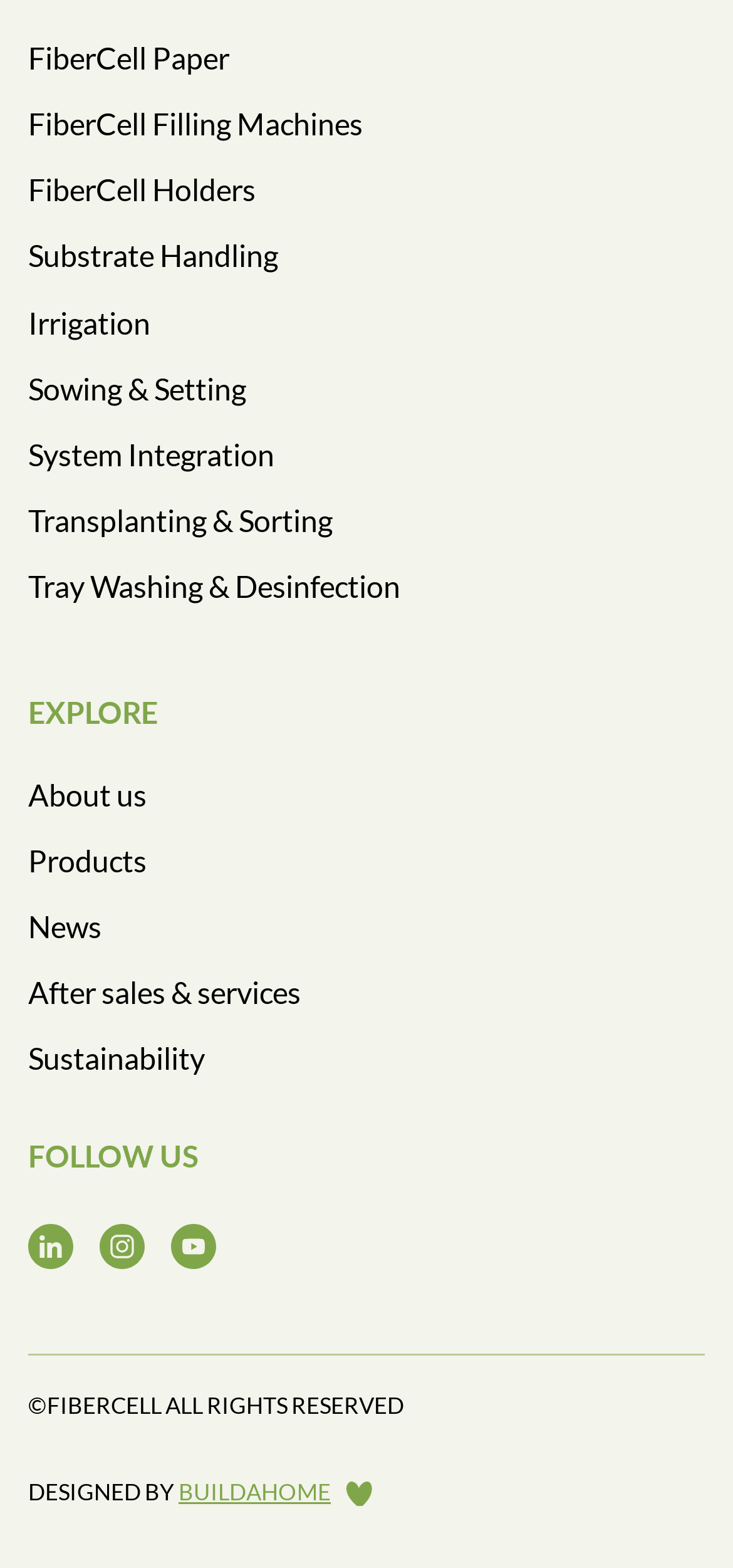Pinpoint the bounding box coordinates of the element that must be clicked to accomplish the following instruction: "Click on FiberCell Paper". The coordinates should be in the format of four float numbers between 0 and 1, i.e., [left, top, right, bottom].

[0.038, 0.025, 0.962, 0.048]